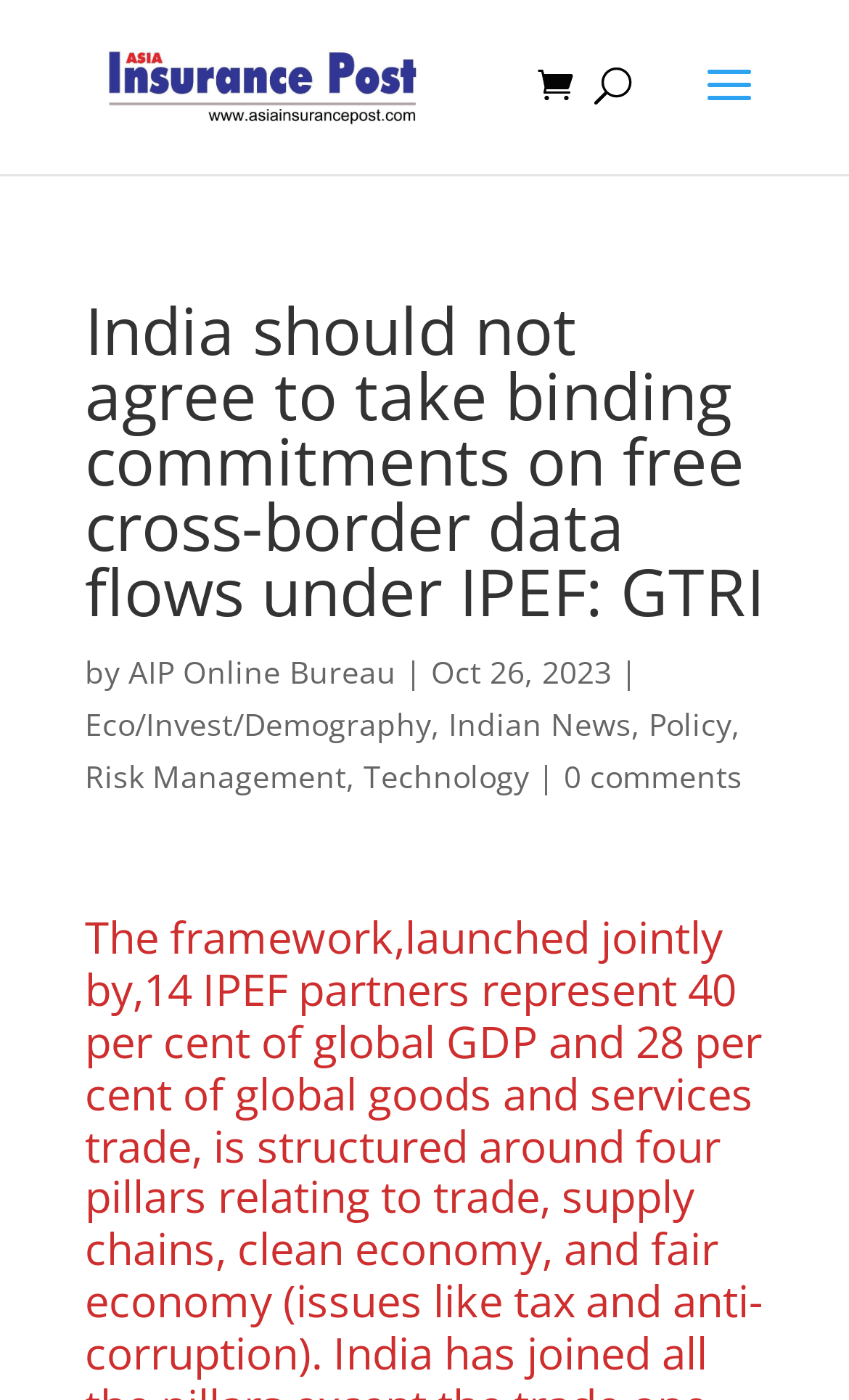Determine the bounding box coordinates of the region to click in order to accomplish the following instruction: "read article by AIP Online Bureau". Provide the coordinates as four float numbers between 0 and 1, specifically [left, top, right, bottom].

[0.151, 0.465, 0.467, 0.495]